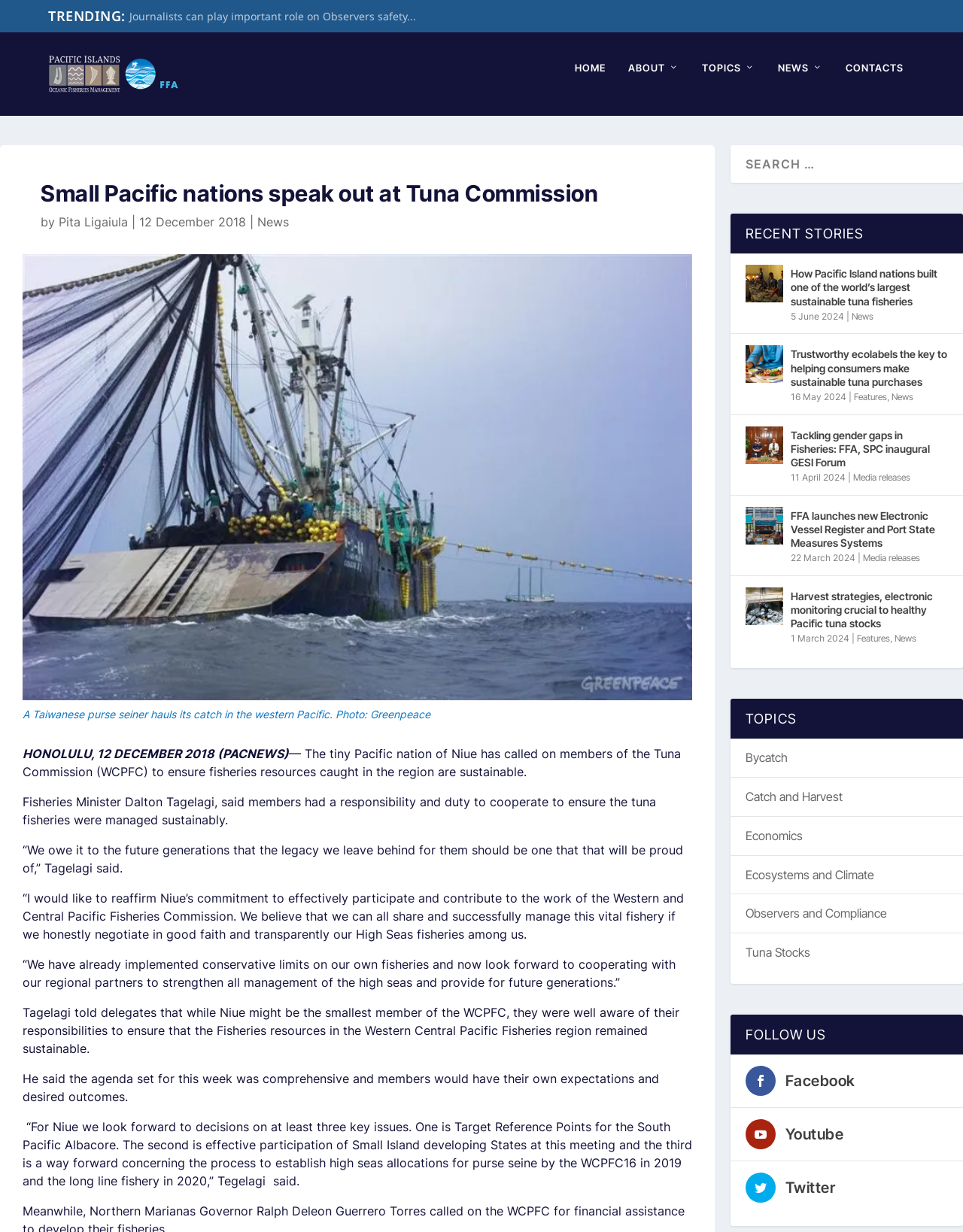Using the webpage screenshot, locate the HTML element that fits the following description and provide its bounding box: "Catch and Harvest".

[0.774, 0.641, 0.875, 0.653]